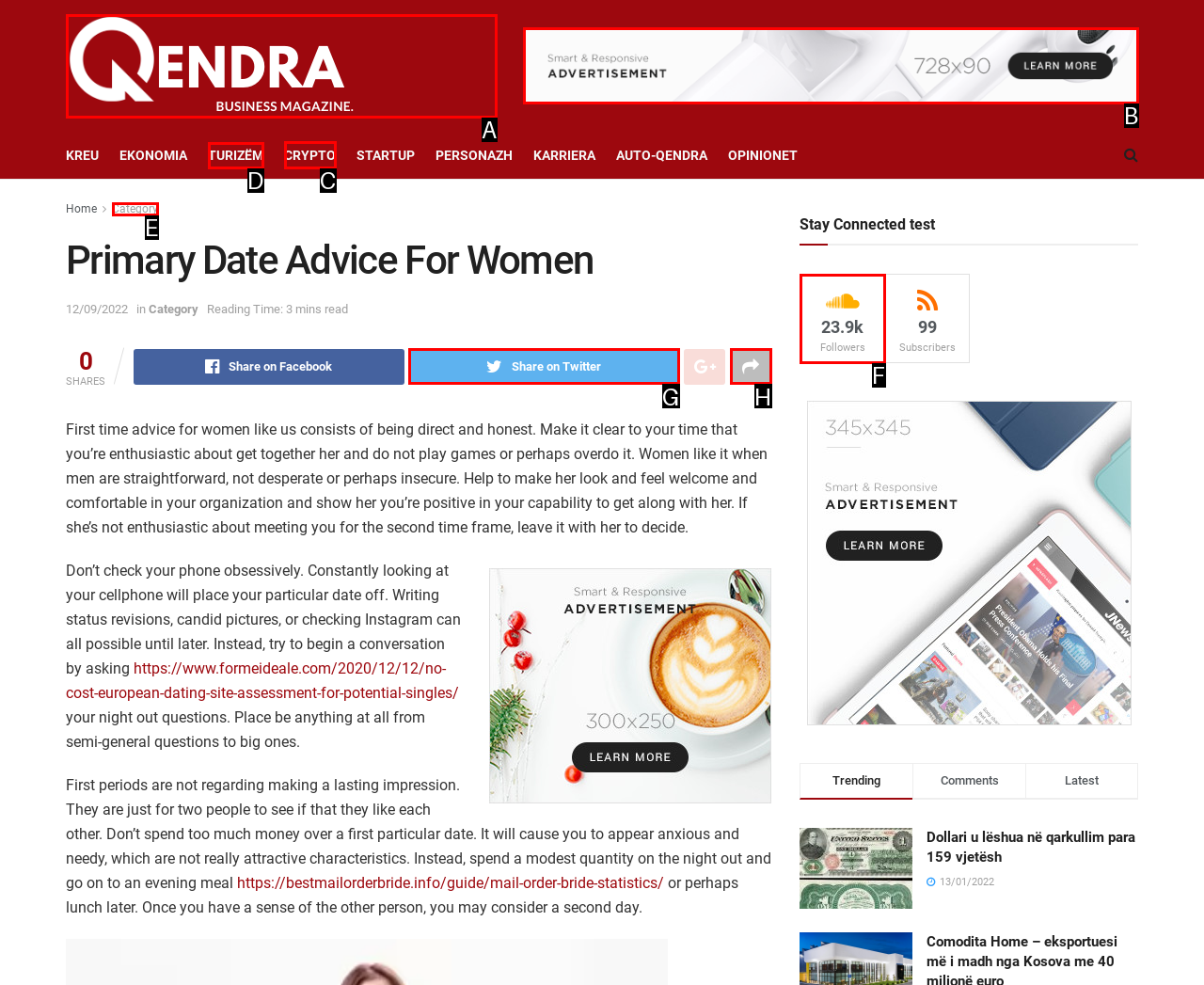Determine the letter of the element I should select to fulfill the following instruction: Check the 'CRYPTO' section. Just provide the letter.

C